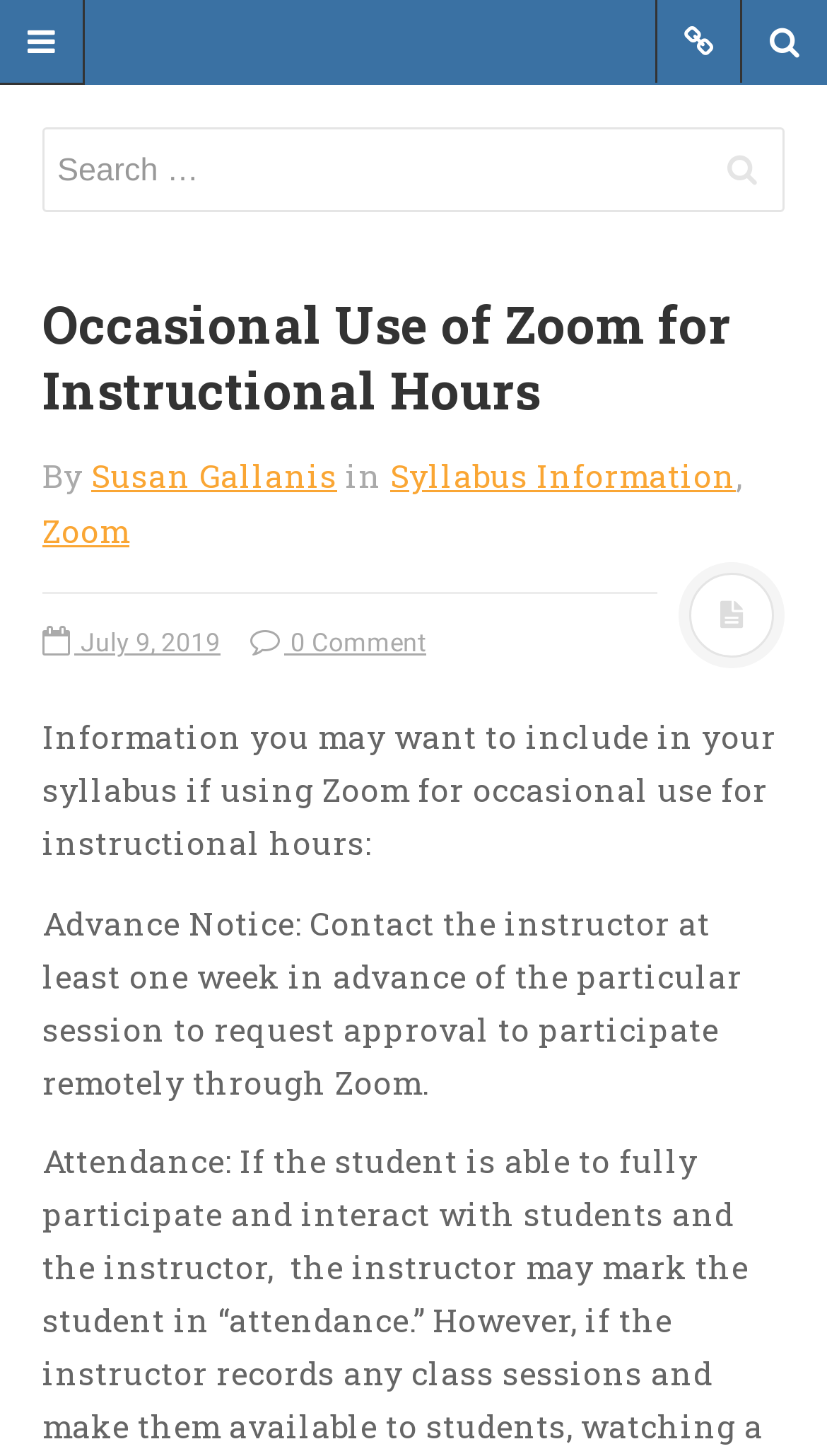Provide an in-depth description of the elements and layout of the webpage.

The webpage is about the occasional use of Zoom for instructional hours, specifically providing information for instructors to include in their syllabus. At the top, there is a heading "CELT" with a corresponding image, followed by a series of links to various resources, including Blackboard Learn, Ally, Panopto, Respondus, and Voicethread. 

Below these links, there is a search bar with a search button and a magnifying glass icon. To the right of the search bar, there is a header with the title "Occasional Use of Zoom for Instructional Hours" and a subheading with the author's name, "Susan Gallanis", and a link to "Syllabus Information". 

Underneath, there is a paragraph of text that provides information on what to include in the syllabus when using Zoom for occasional instructional hours. The text is divided into two parts, with the first part explaining the need for advance notice and the second part providing more details on the request process. 

On the right side of the page, there are several links to related resources, including Blackboard Learn, Ally, and Panopto, among others.